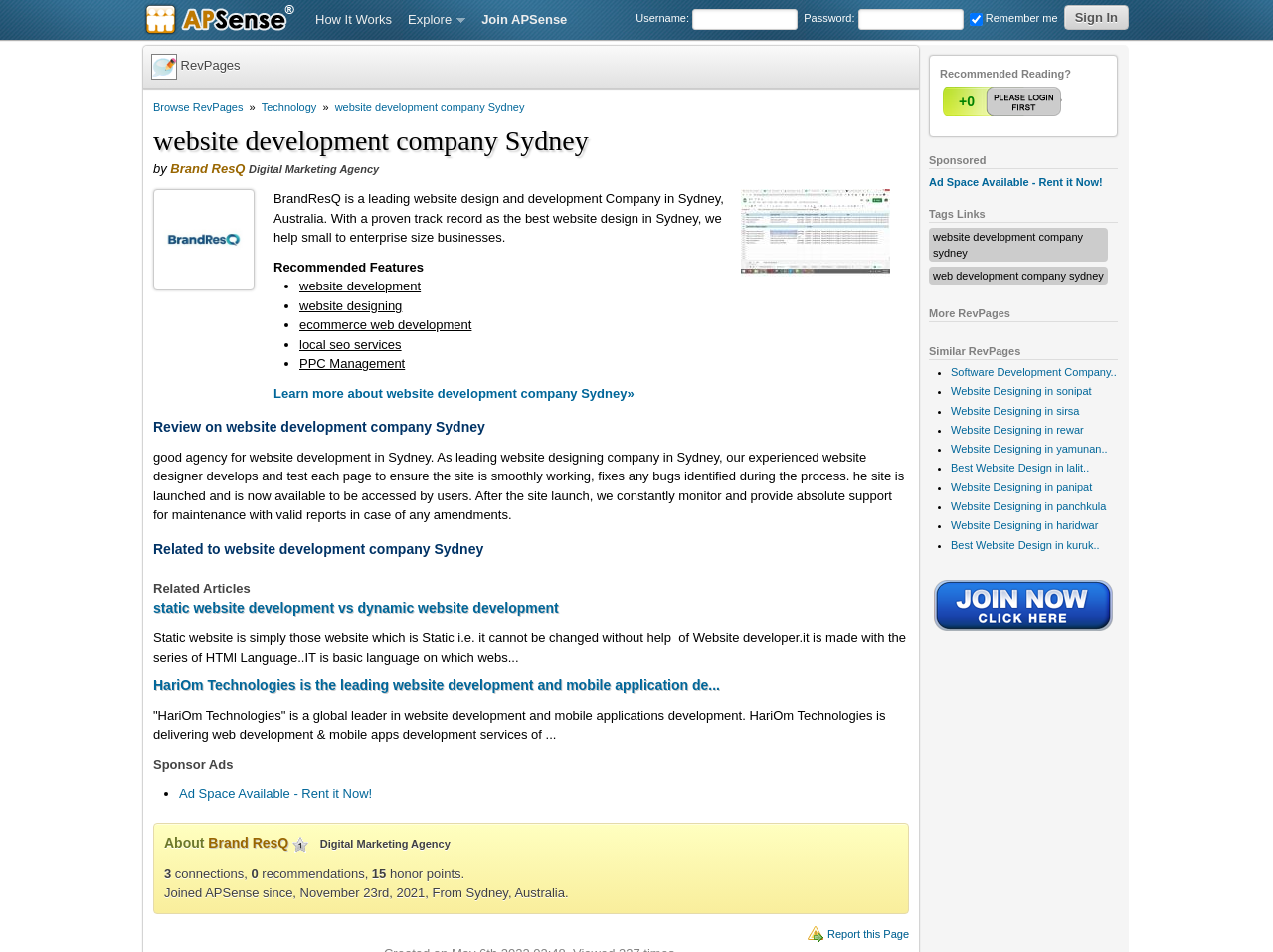Locate the bounding box coordinates of the UI element described by: "web development company sydney". Provide the coordinates as four float numbers between 0 and 1, formatted as [left, top, right, bottom].

[0.733, 0.283, 0.867, 0.296]